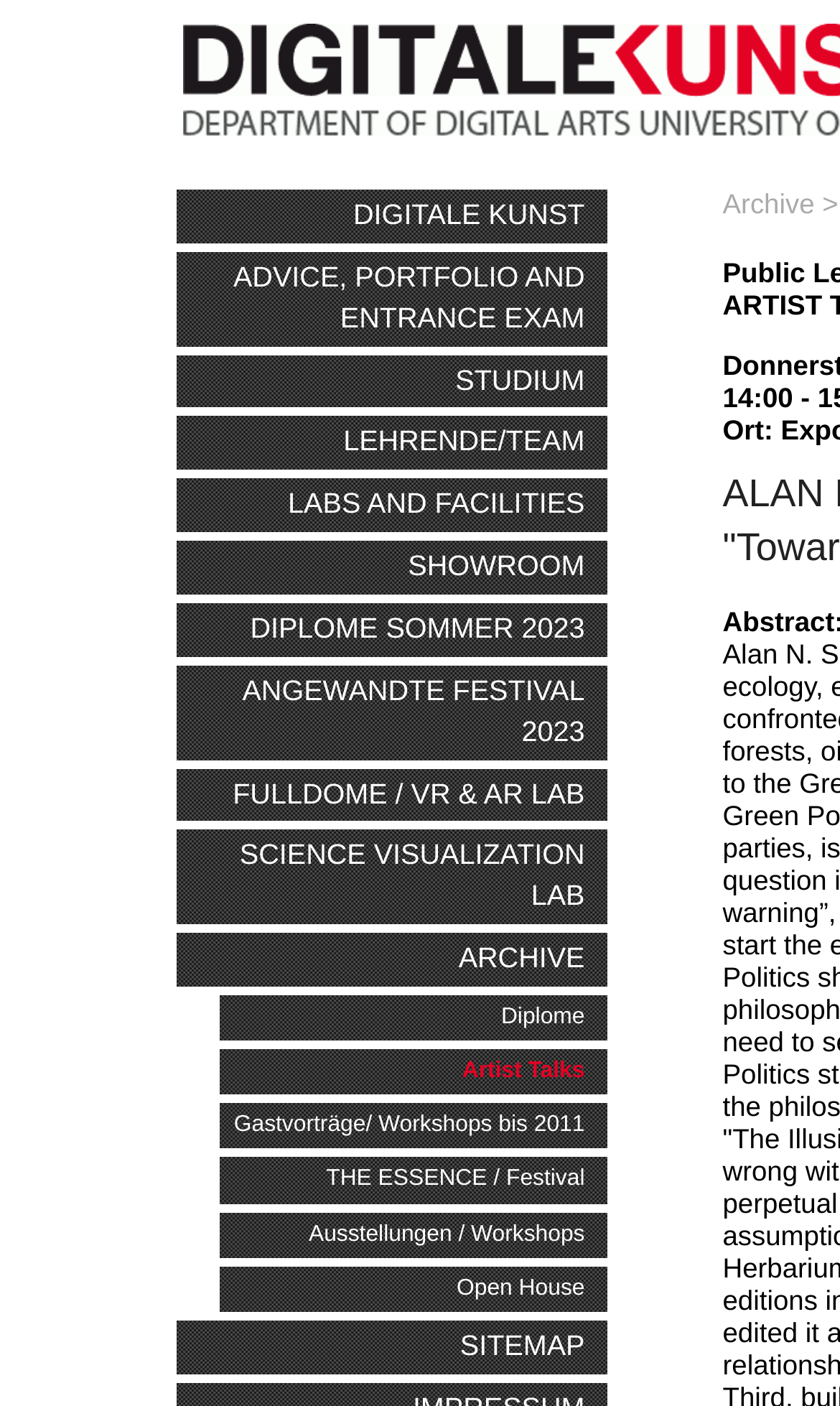What is the first link on the webpage?
Based on the screenshot, provide a one-word or short-phrase response.

DIGITALE KUNST